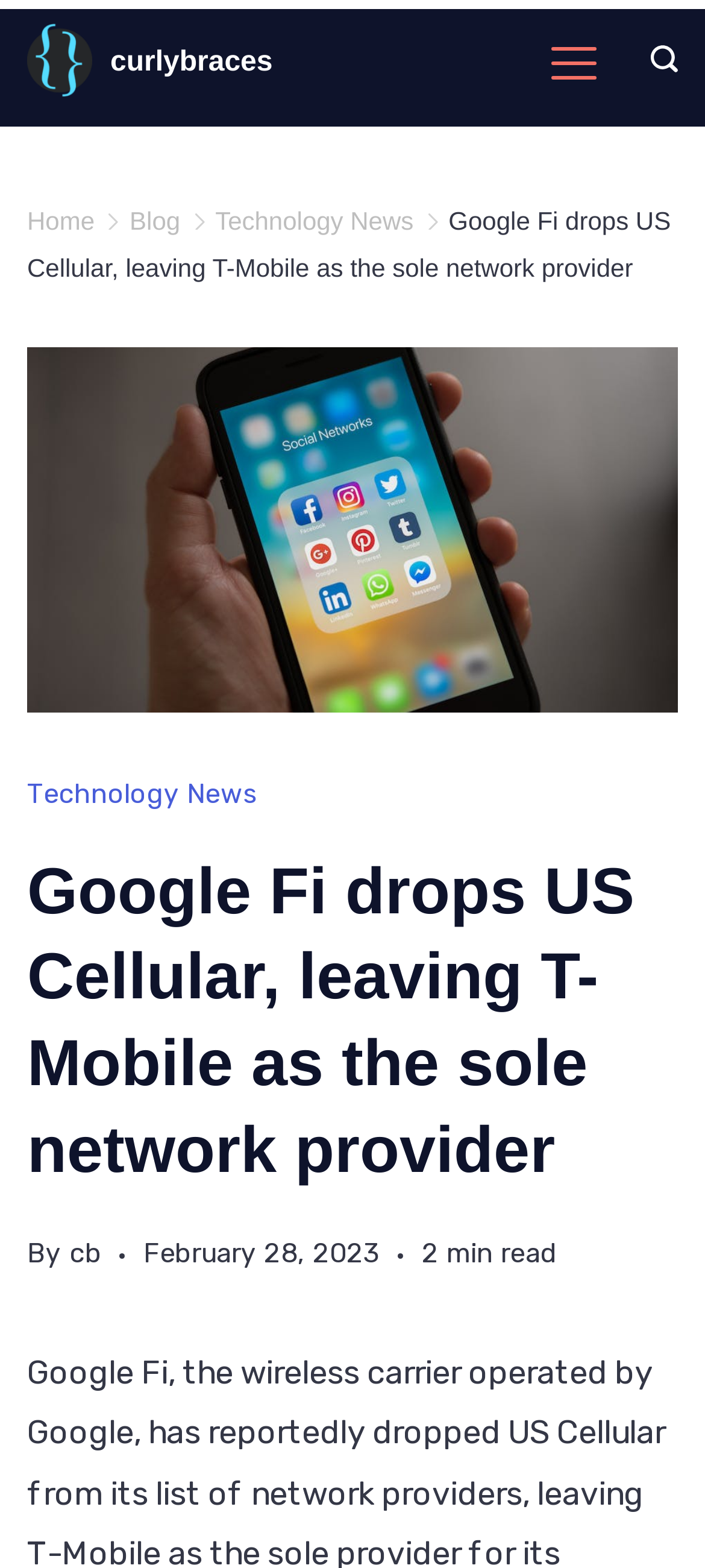Using the information from the screenshot, answer the following question thoroughly:
What is the category of the news article?

The webpage contains a link element with the text 'Technology News', which is the category of the news article, so the answer is Technology News.